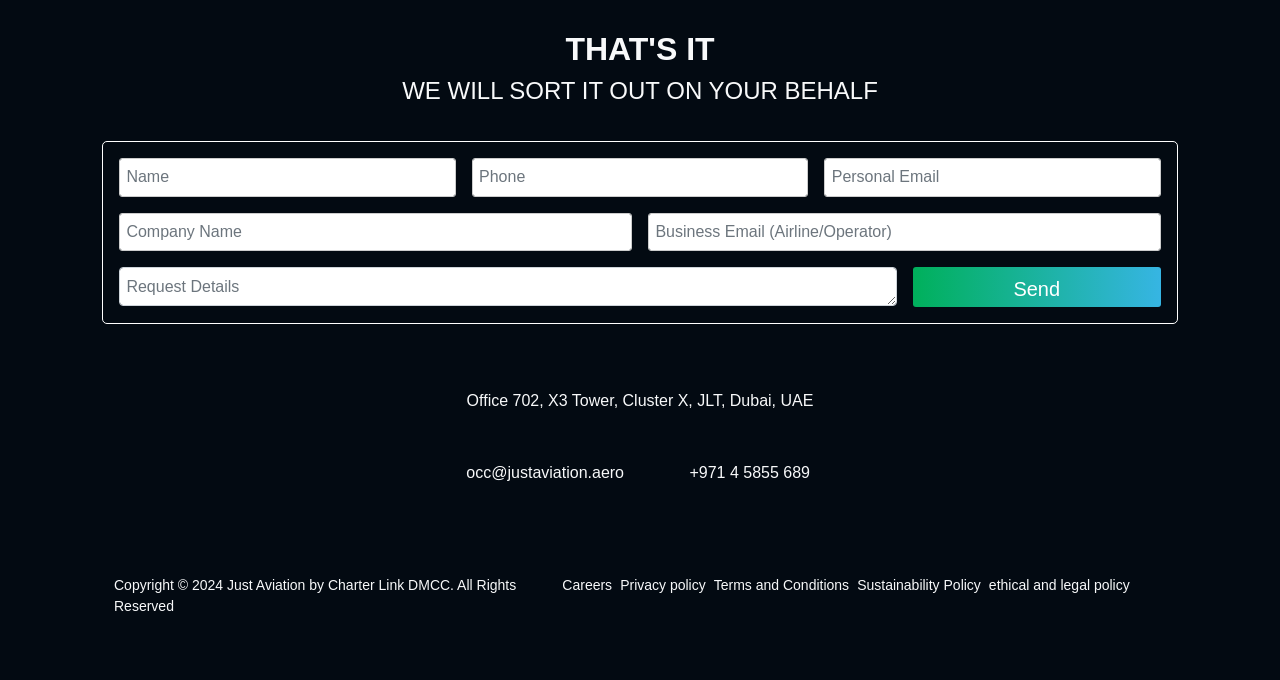Look at the image and answer the question in detail:
What can be done with the 'Send' button?

The 'Send' button is likely used to submit the contact form, which would send the user's input data to the website owner or organization for further processing.